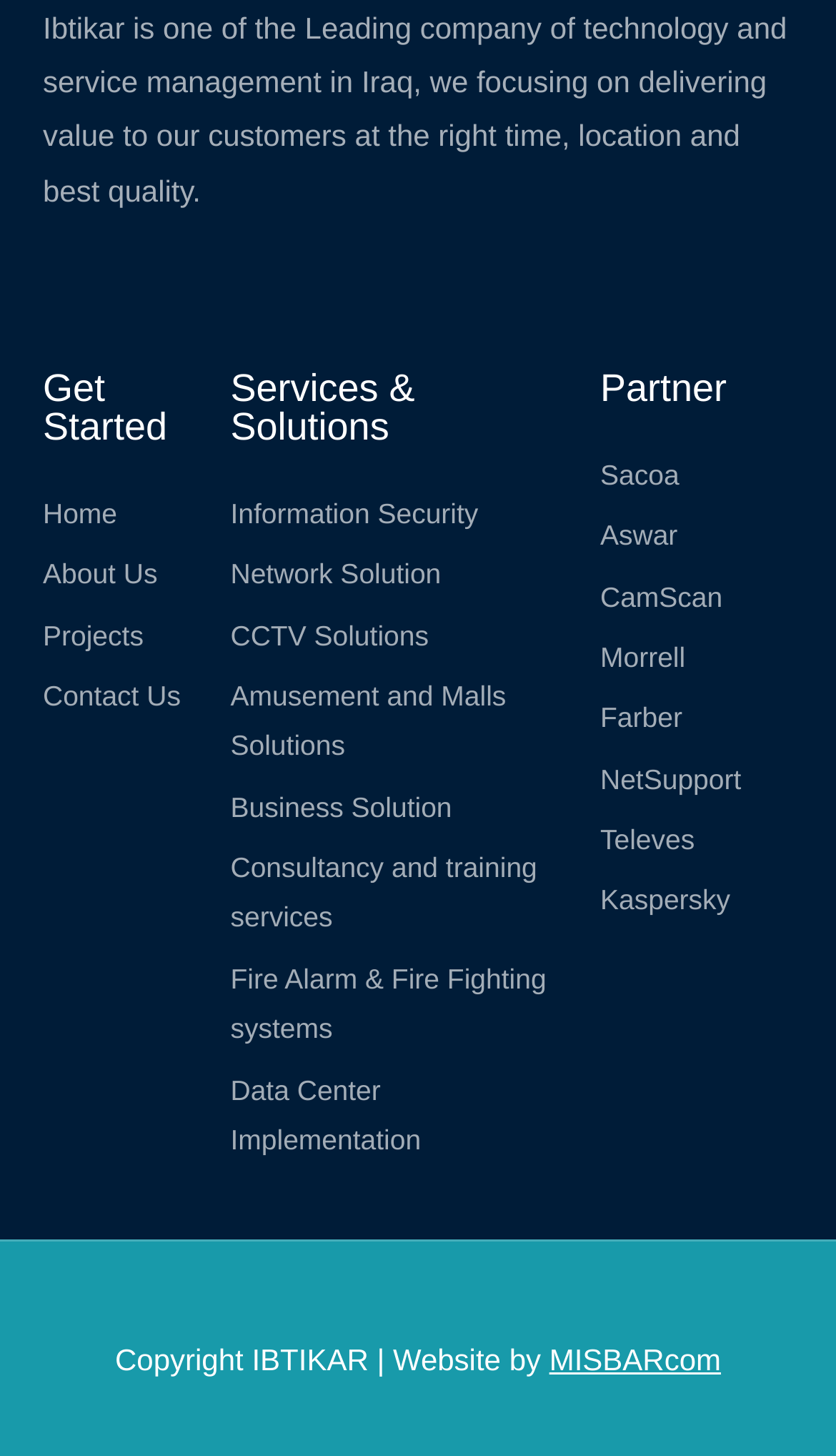What is the last service solution listed?
Can you offer a detailed and complete answer to this question?

By looking at the links under the 'Services & Solutions' section, I can see that the last service solution listed is 'Data Center Implementation'.